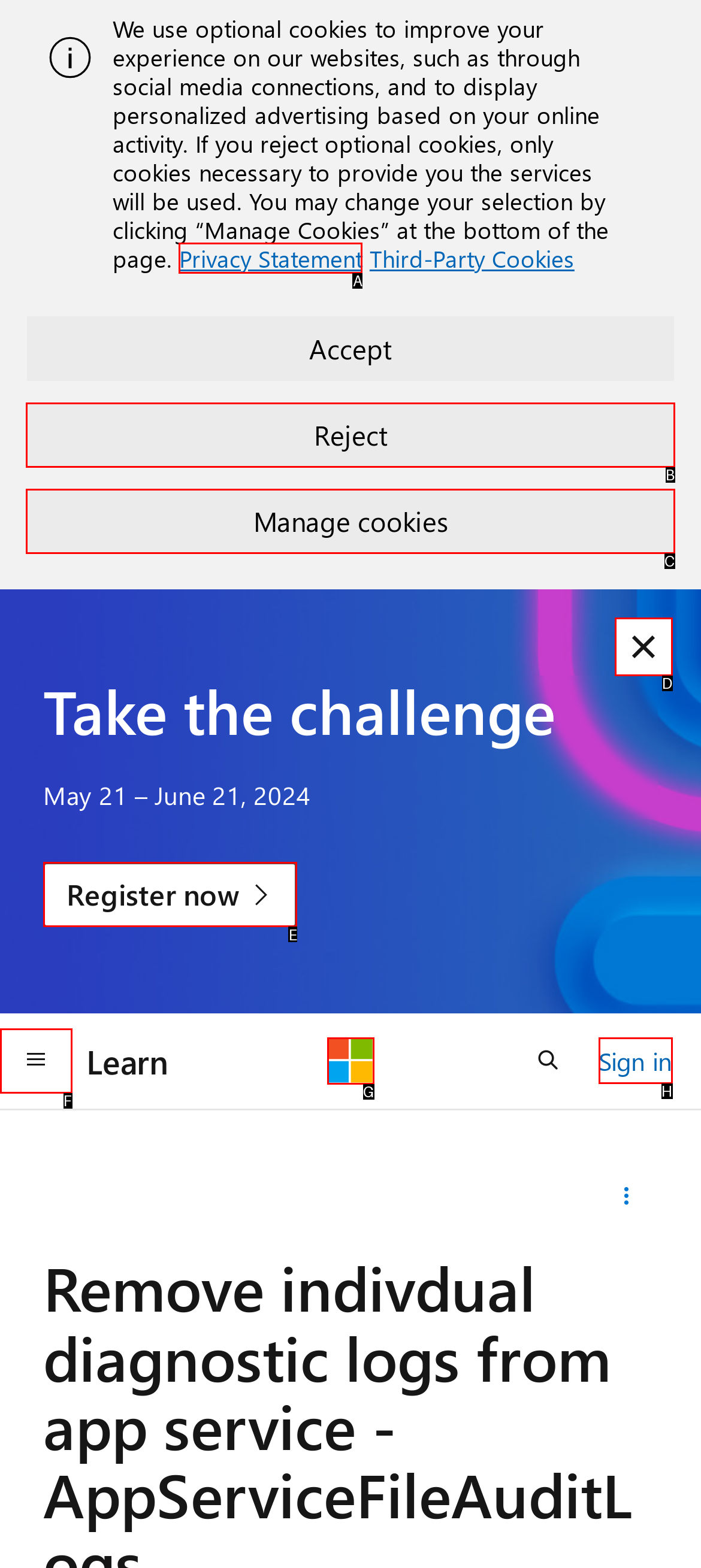Point out which HTML element you should click to fulfill the task: dismiss the alert.
Provide the option's letter from the given choices.

D